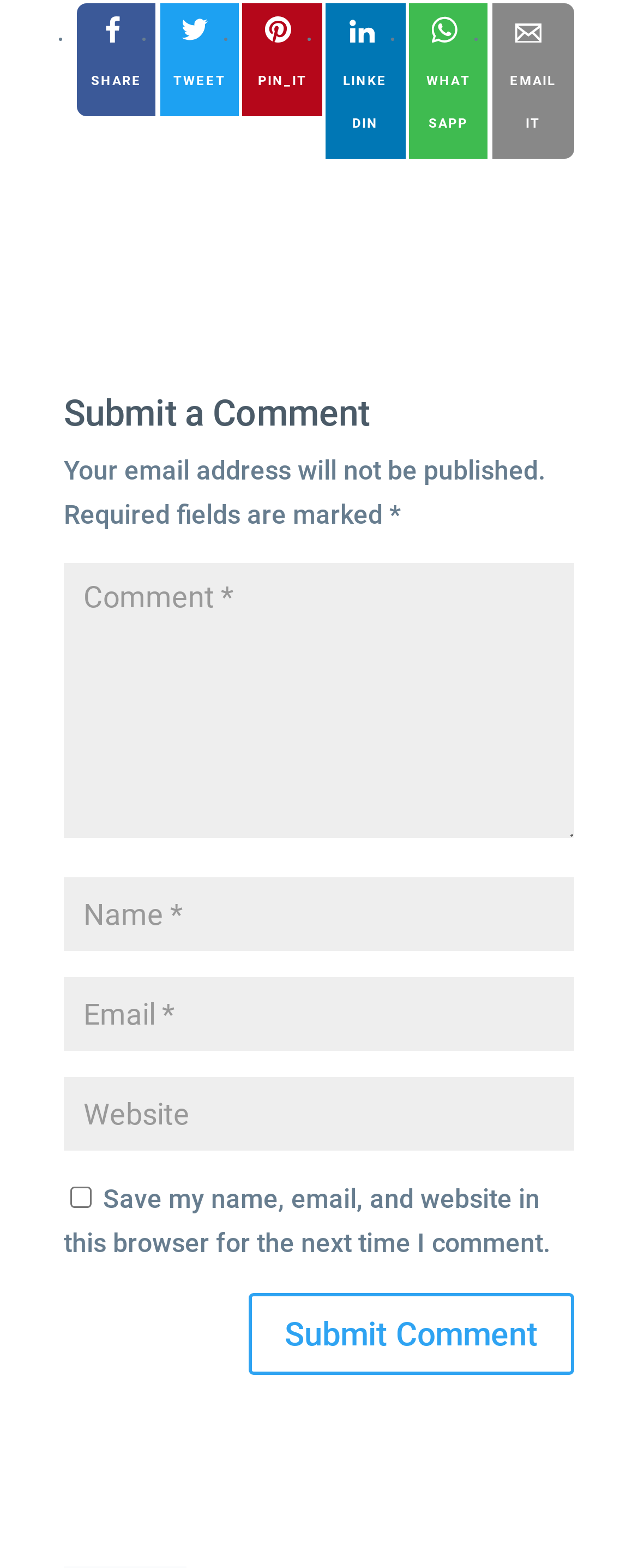Please look at the image and answer the question with a detailed explanation: What is the purpose of the checkbox?

I found a checkbox with the label 'Save my name, email, and website in this browser for the next time I comment.' This suggests that the purpose of the checkbox is to save the user's comment information for future use.